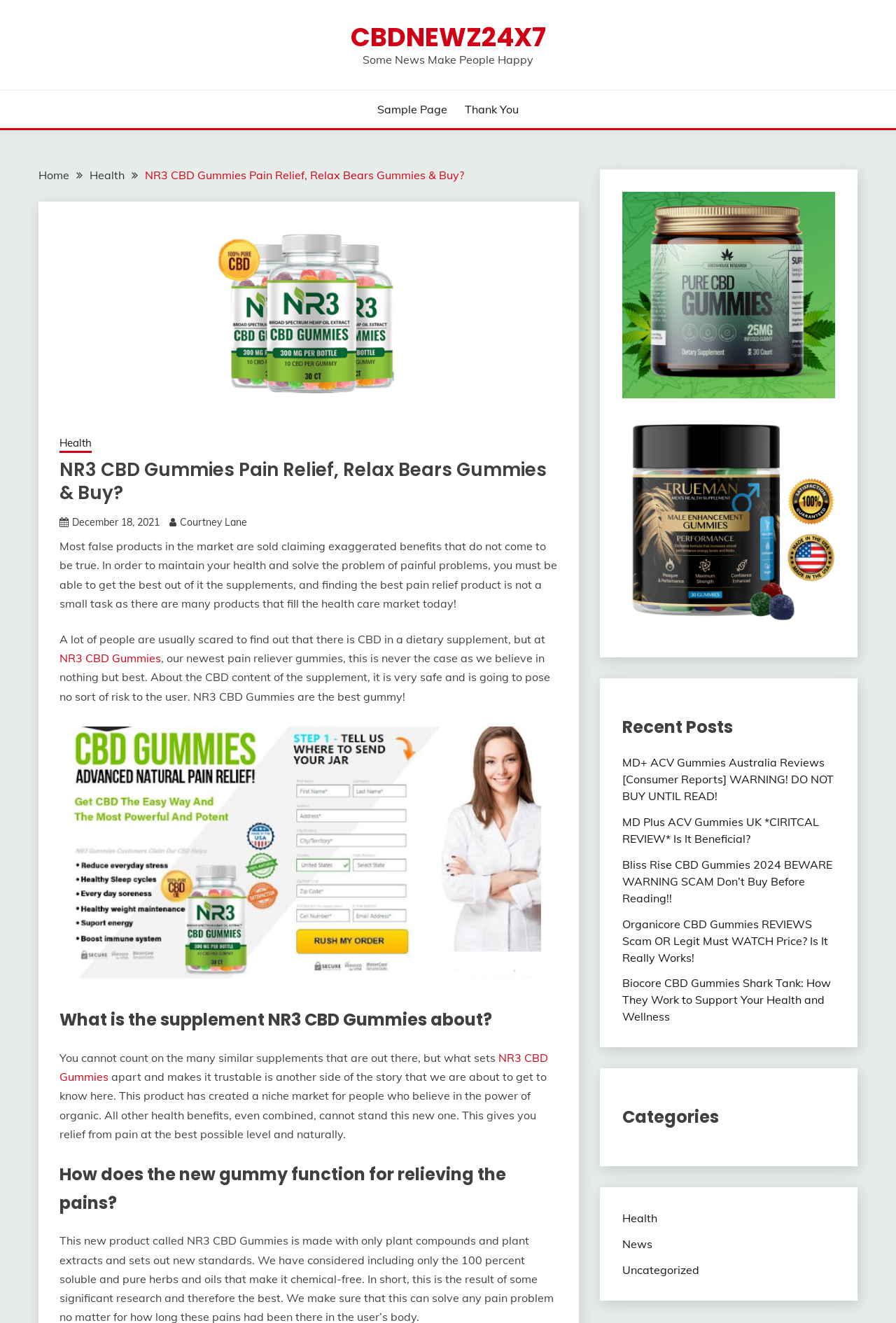Given the element description "NR3 CBD Gummies" in the screenshot, predict the bounding box coordinates of that UI element.

[0.066, 0.492, 0.18, 0.503]